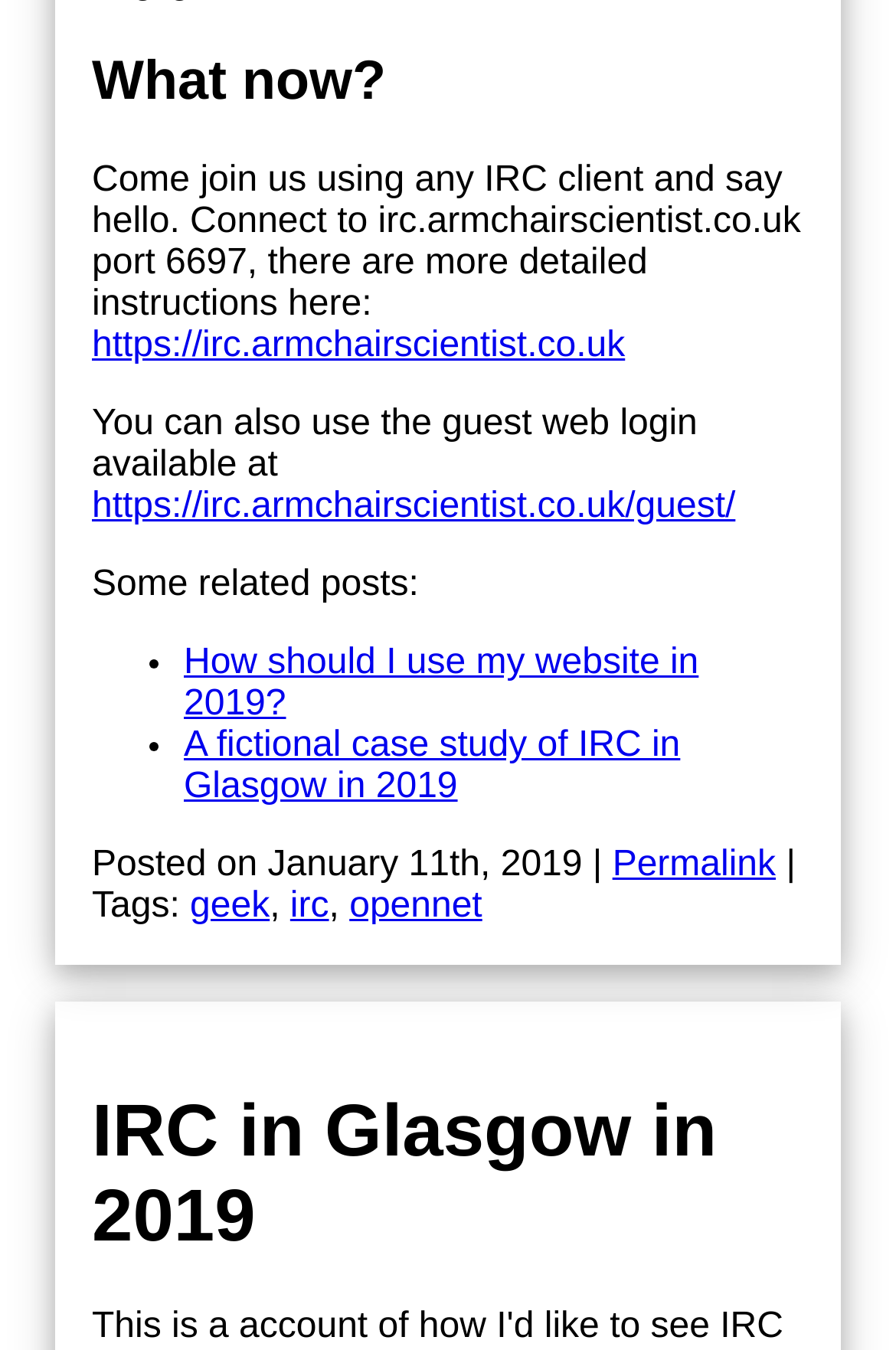What is the port number for the IRC server?
Please analyze the image and answer the question with as much detail as possible.

The port number for the IRC server can be found in the StaticText element with the text 'Come join us using any IRC client and say hello. Connect to irc.armchairscientist.co.uk port 6697, there are more detailed instructions here:'